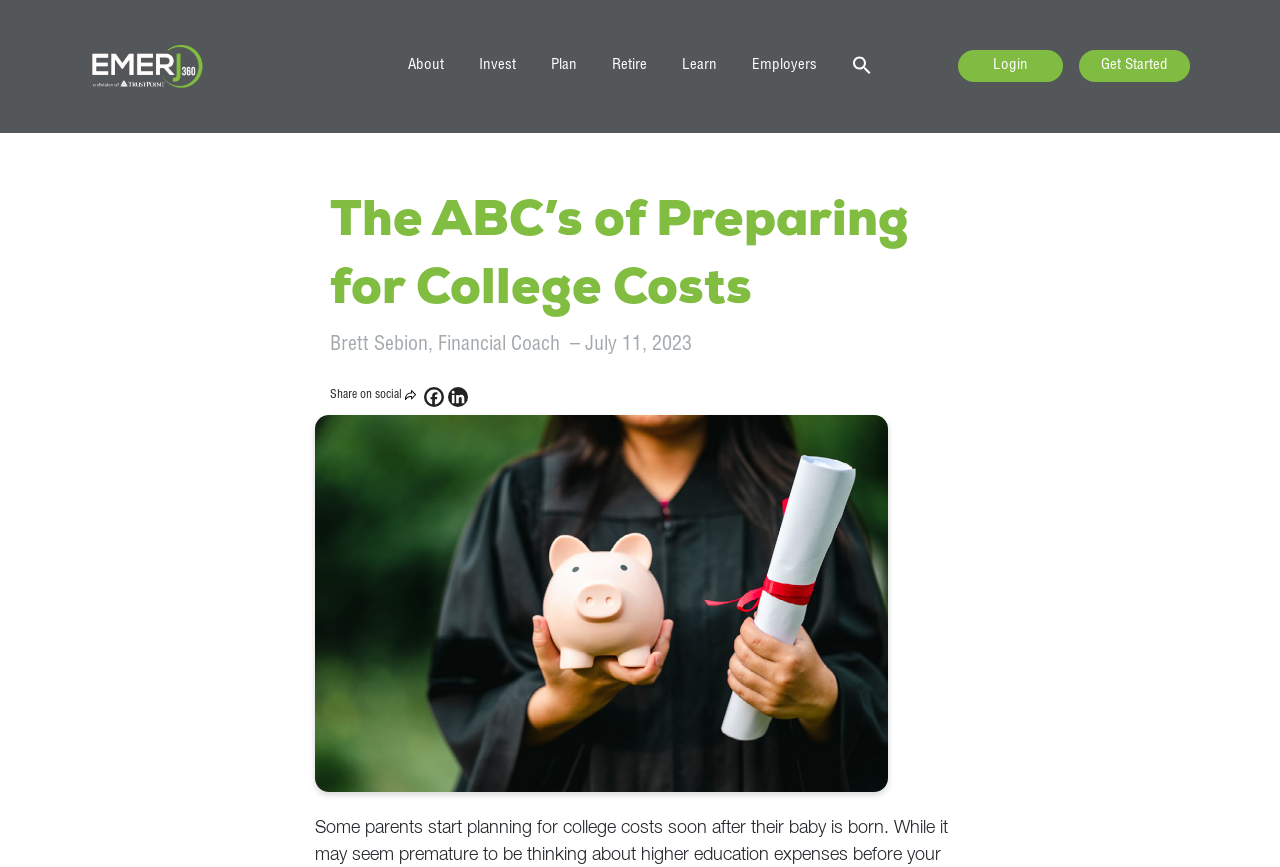Please find and generate the text of the main heading on the webpage.

The ABC’s of Preparing for College Costs